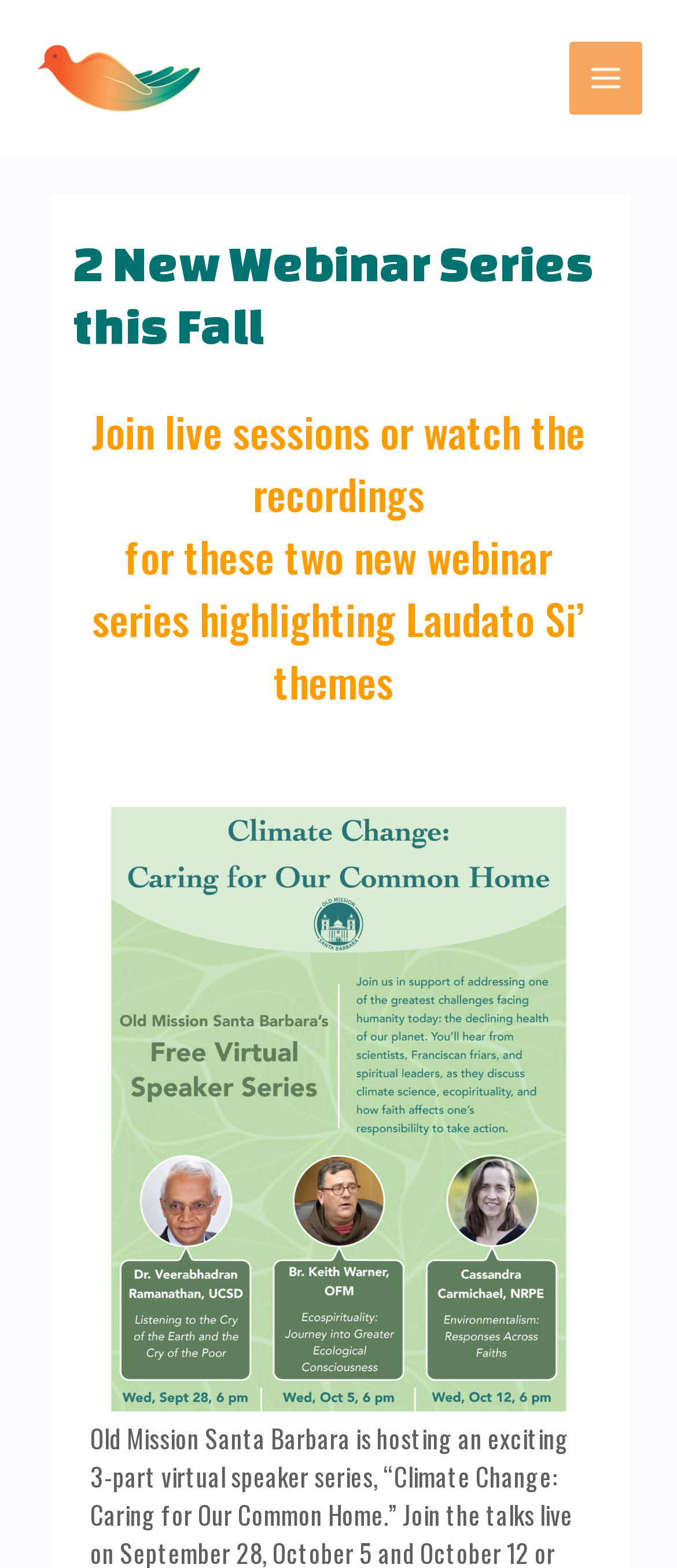Identify the bounding box for the element characterized by the following description: "Main Menu".

[0.841, 0.027, 0.949, 0.073]